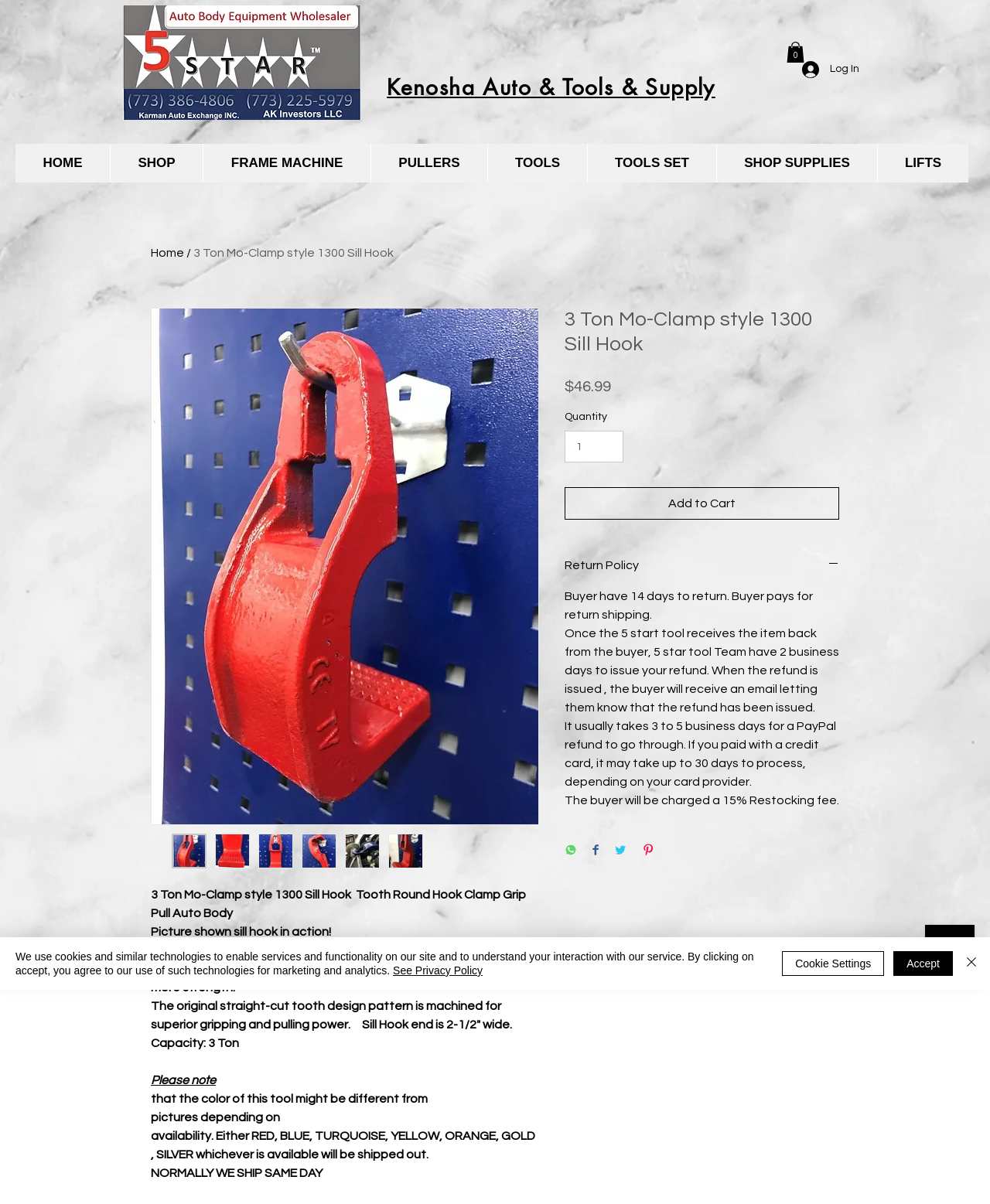What is the capacity of the Sill Hook?
Using the image, answer in one word or phrase.

3 Ton